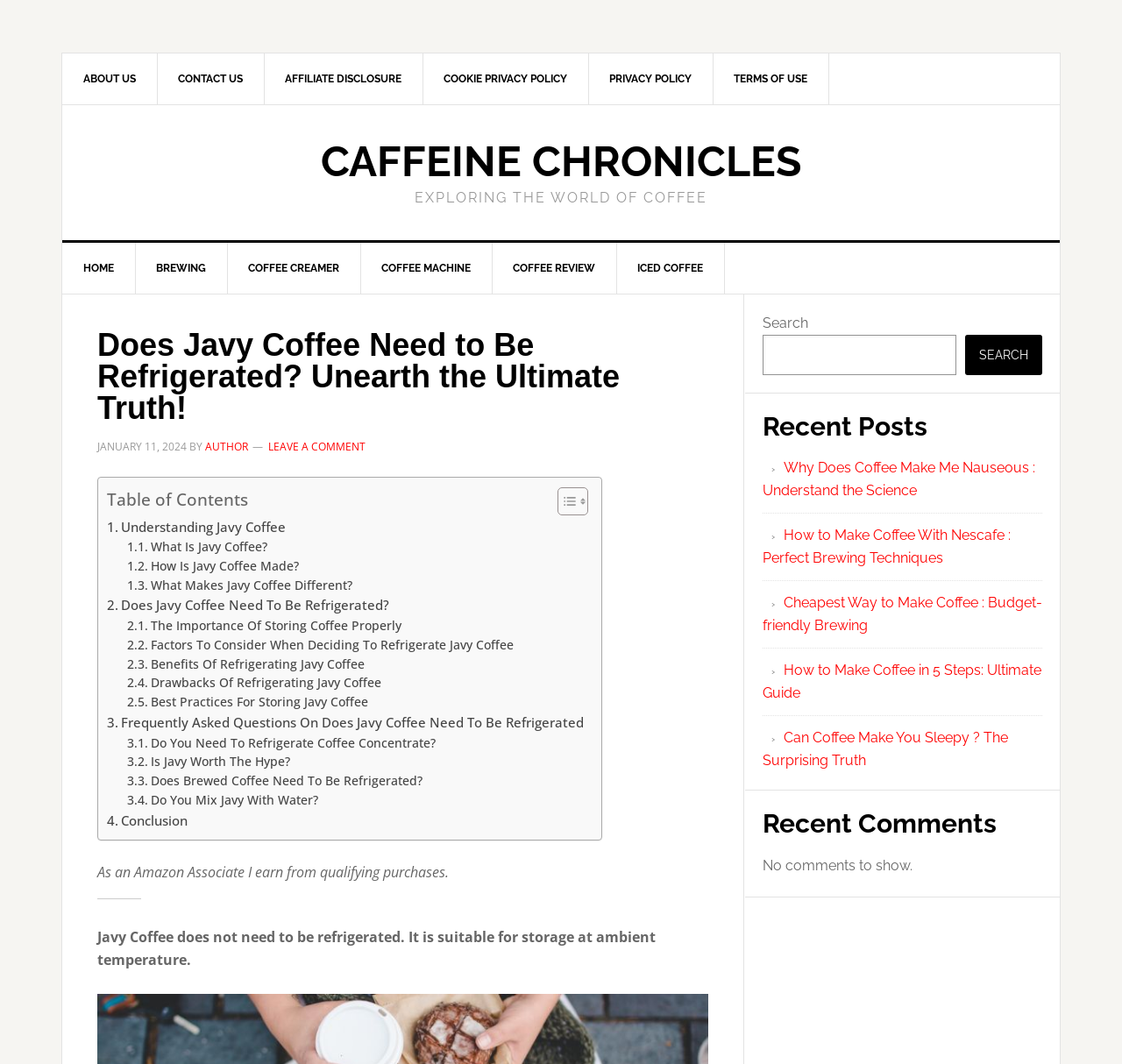Given the description "Benefits Of Refrigerating Javy Coffee", provide the bounding box coordinates of the corresponding UI element.

[0.113, 0.615, 0.325, 0.633]